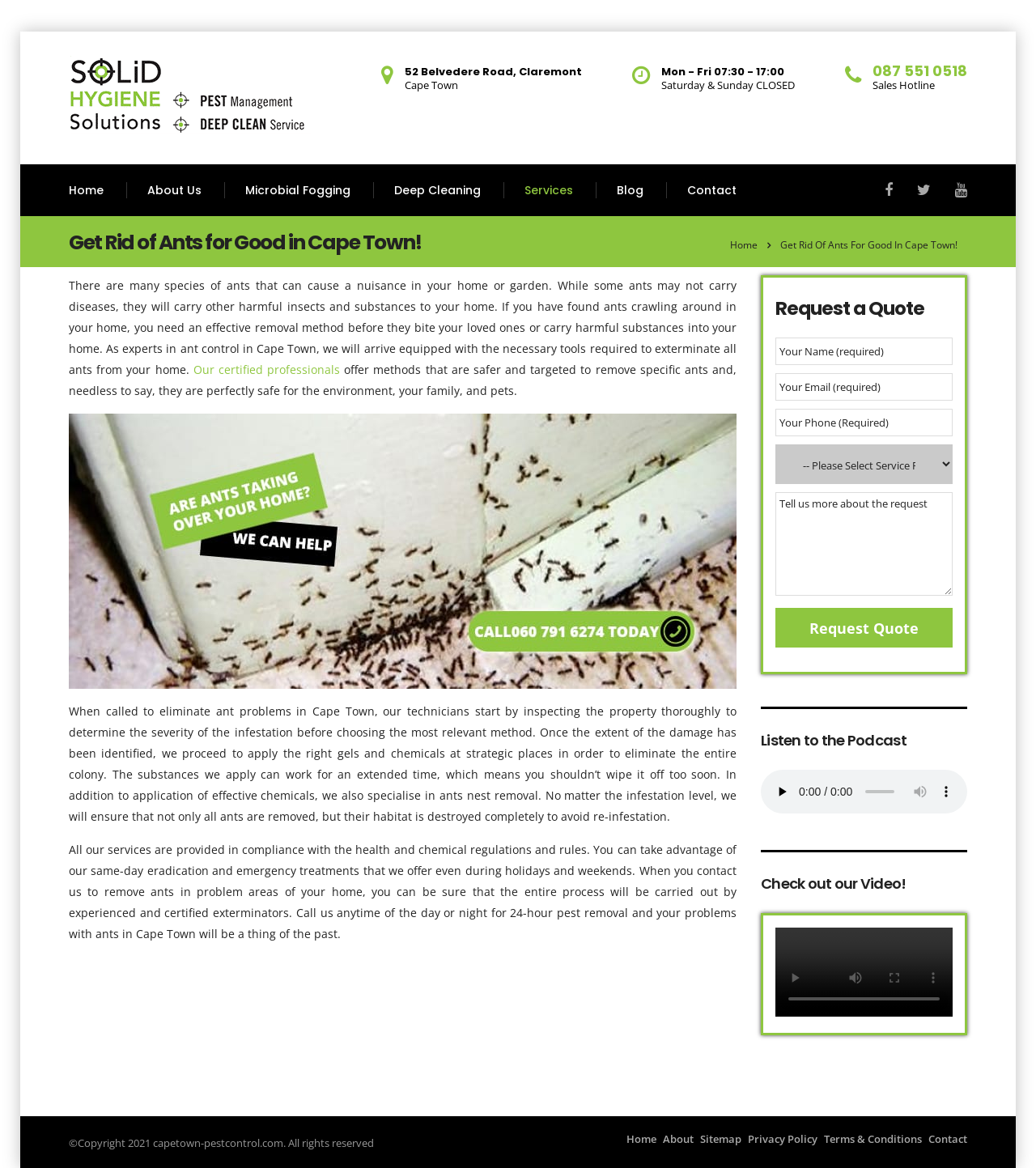What is the address of the company?
We need a detailed and exhaustive answer to the question. Please elaborate.

I found the address by looking at the top section of the webpage, where it lists the company's address as '52 Belvedere Road, Claremont' and 'Cape Town'.